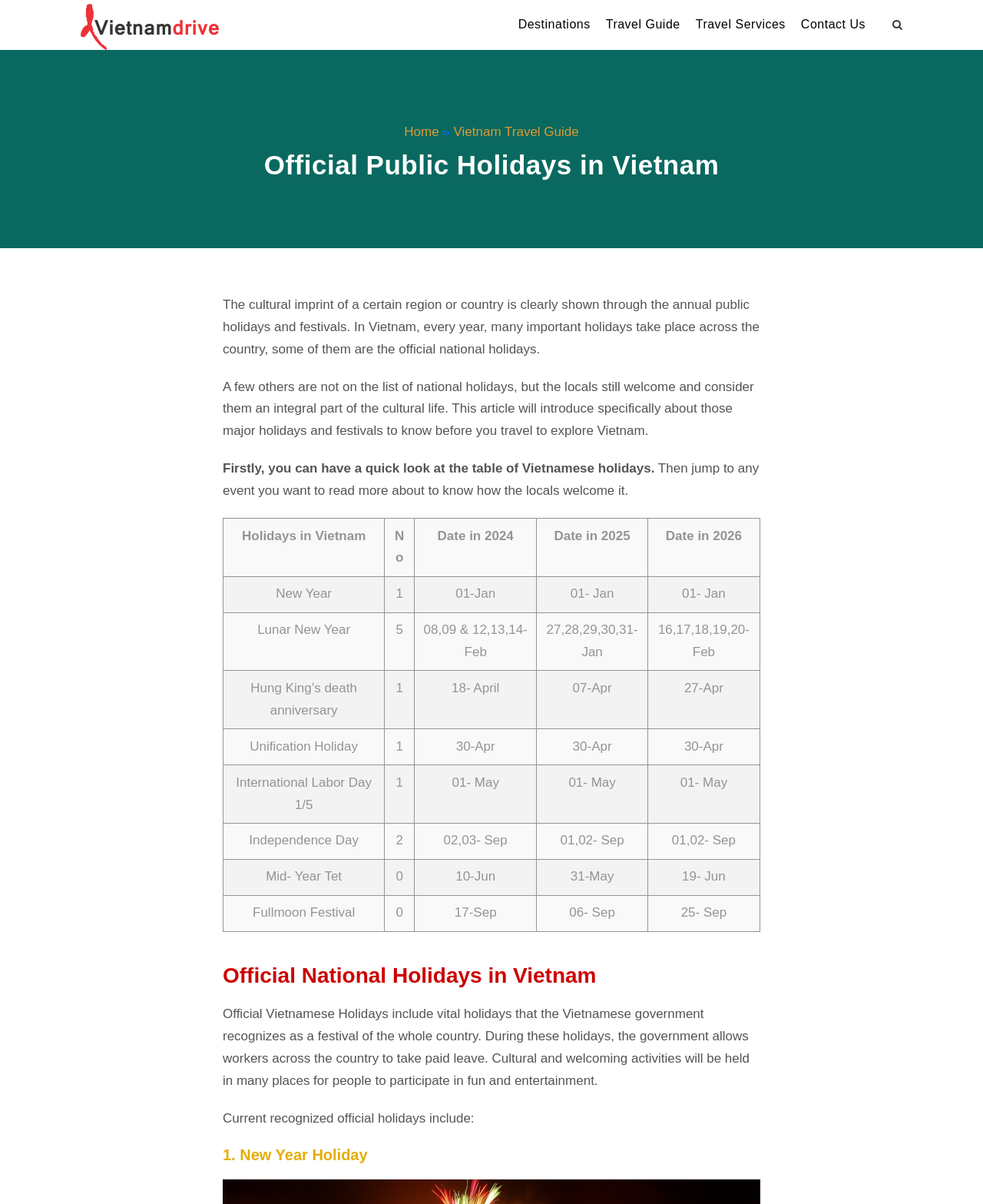Highlight the bounding box coordinates of the element you need to click to perform the following instruction: "Click on Vietnam Travel Guide."

[0.461, 0.103, 0.589, 0.116]